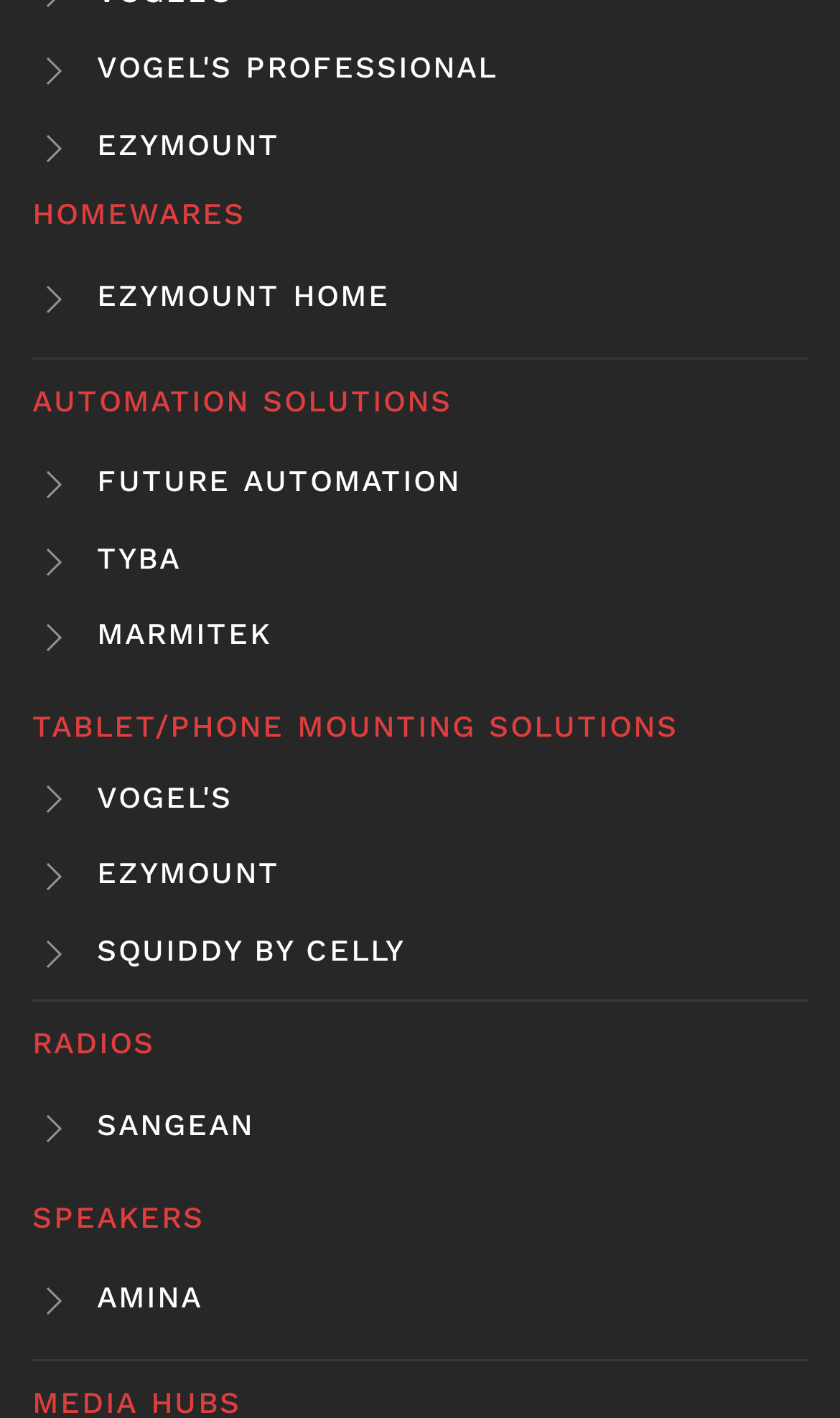Use a single word or phrase to answer the question:
How many links are on the webpage?

14